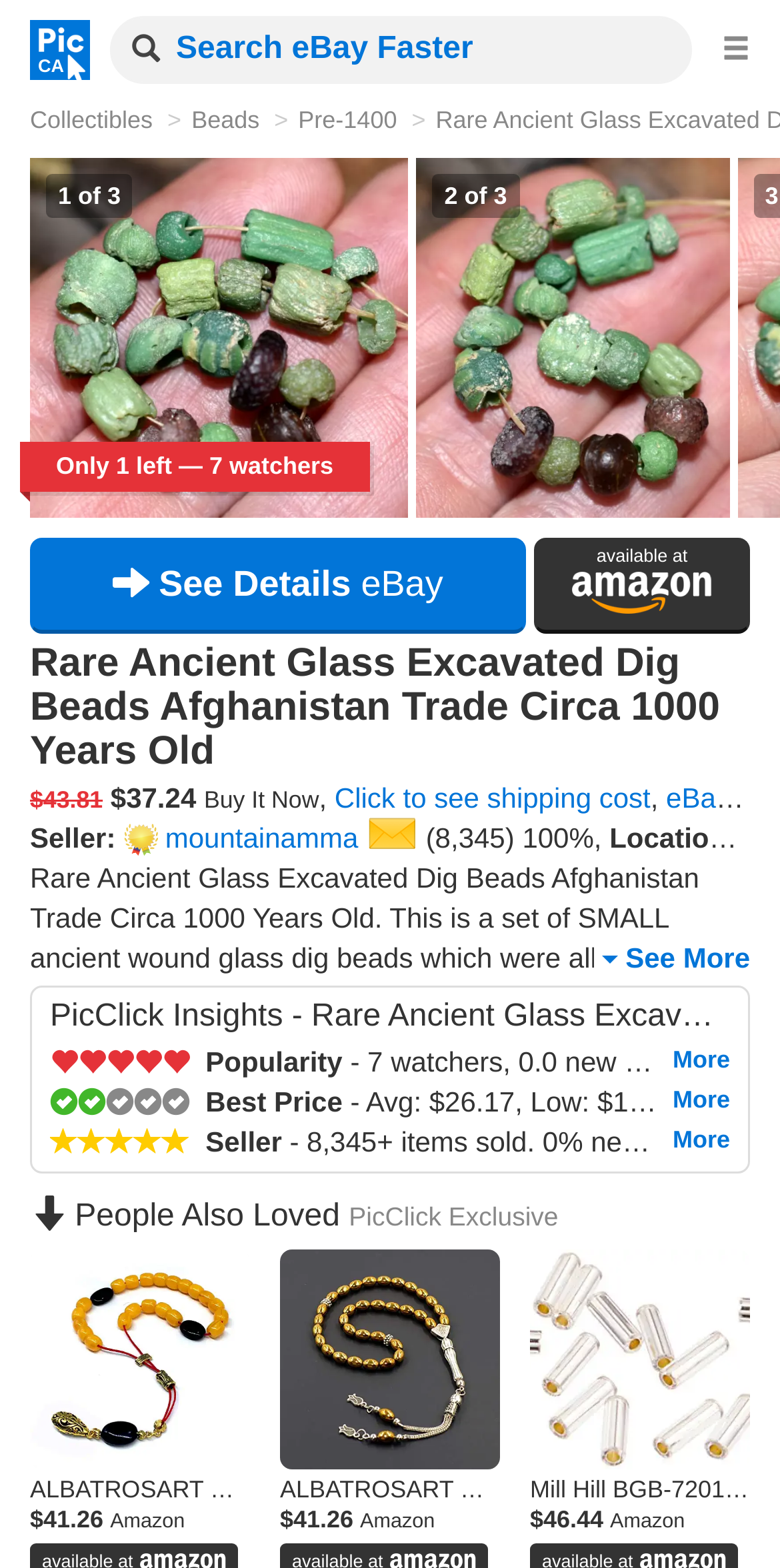Respond with a single word or phrase for the following question: 
How many watchers are there for this product?

7